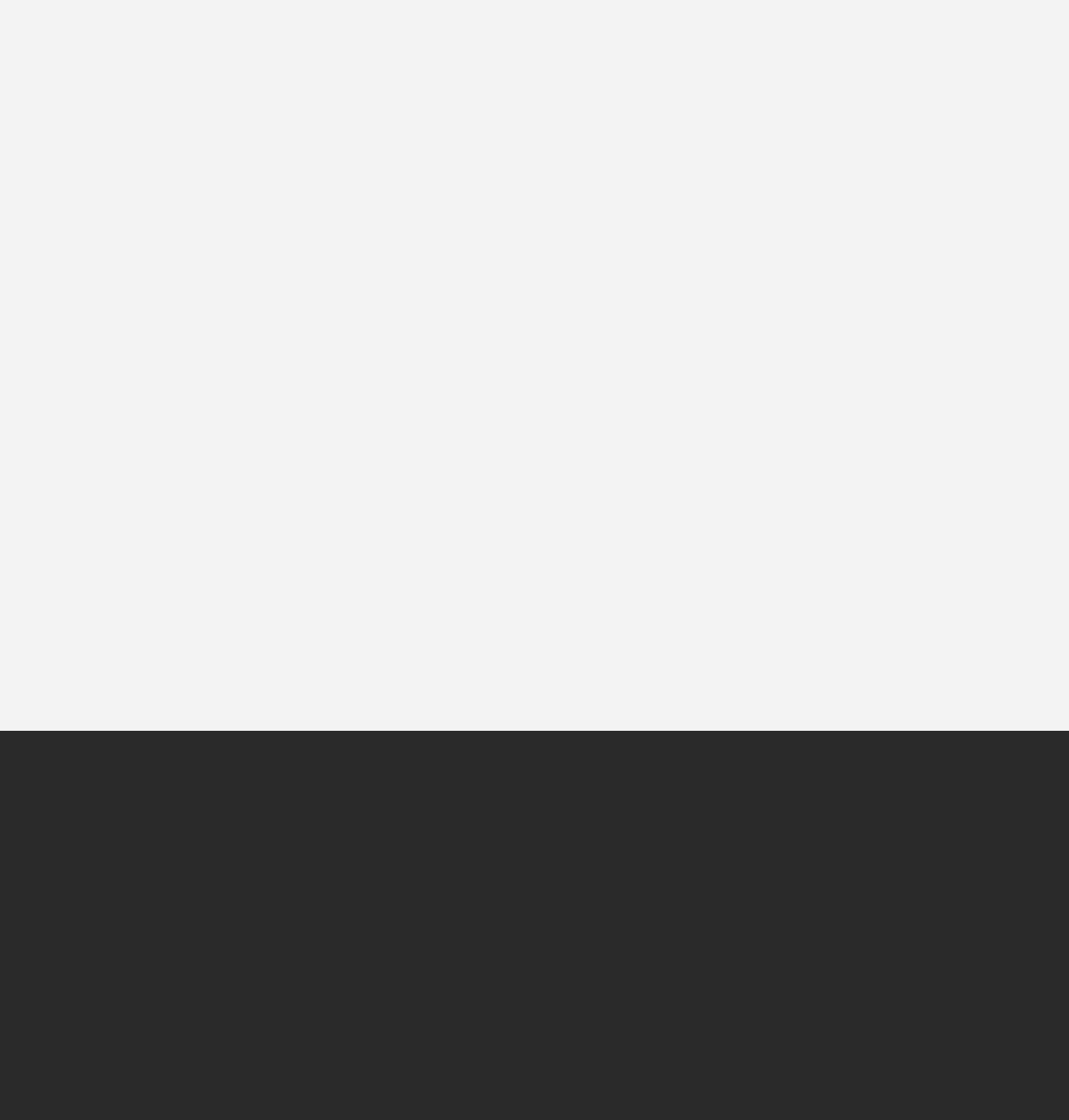Refer to the element description alt="Defining the Metaverse" and identify the corresponding bounding box in the screenshot. Format the coordinates as (top-left x, top-left y, bottom-right x, bottom-right y) with values in the range of 0 to 1.

[0.066, 0.042, 0.34, 0.055]